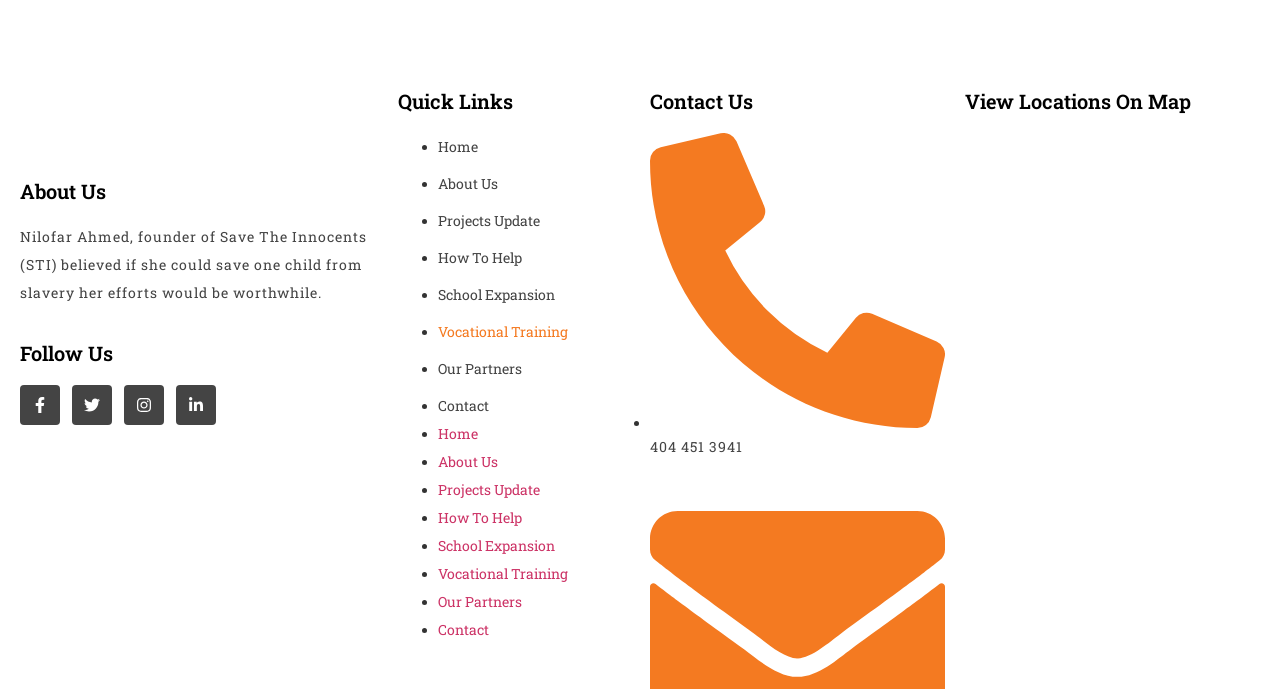Identify the bounding box coordinates of the area that should be clicked in order to complete the given instruction: "Follow us on Facebook". The bounding box coordinates should be four float numbers between 0 and 1, i.e., [left, top, right, bottom].

[0.016, 0.559, 0.047, 0.618]